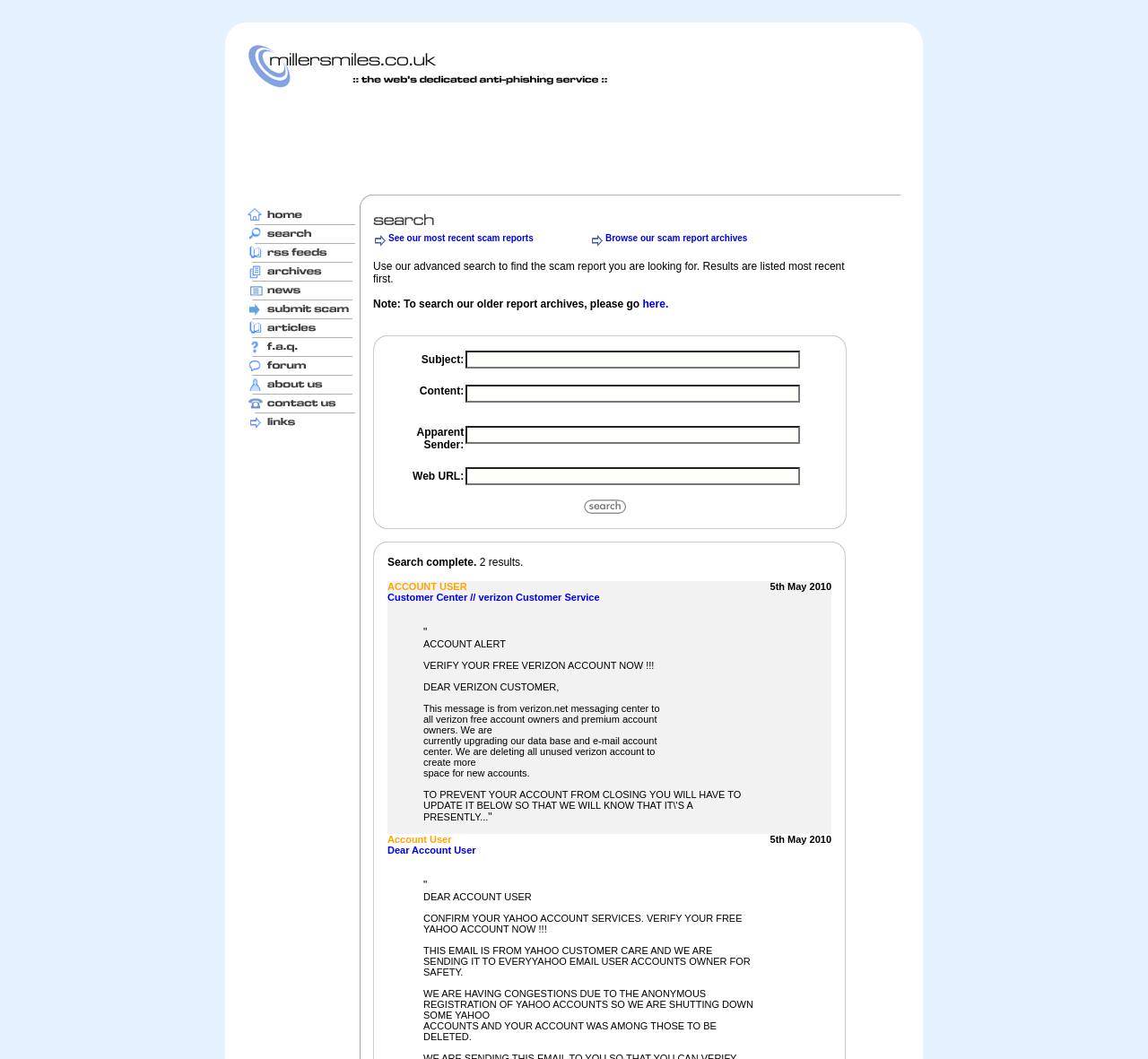Determine the bounding box coordinates for the area you should click to complete the following instruction: "View archives".

[0.216, 0.25, 0.313, 0.263]